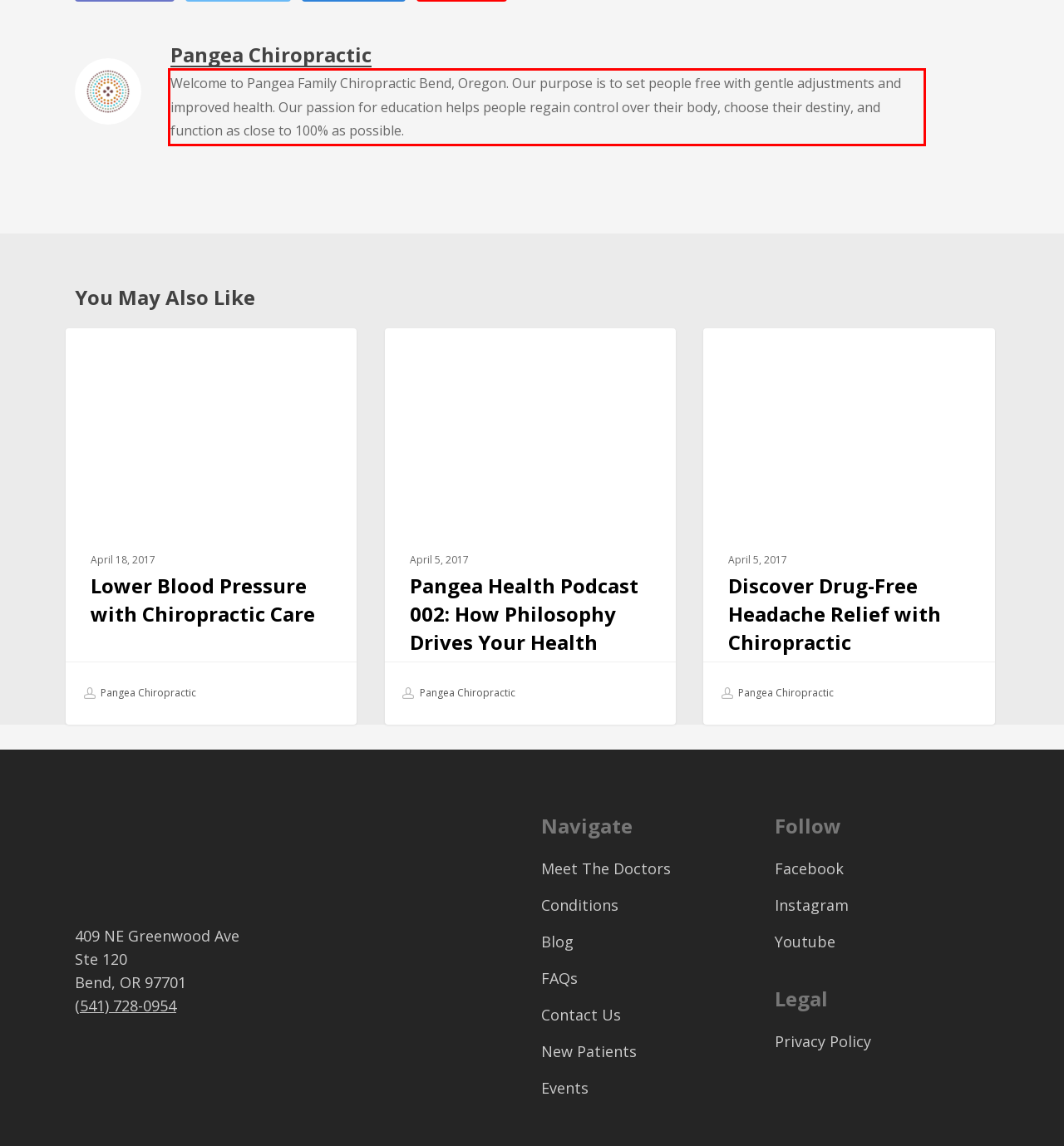You have a screenshot of a webpage with a red bounding box. Identify and extract the text content located inside the red bounding box.

Welcome to Pangea Family Chiropractic Bend, Oregon. Our purpose is to set people free with gentle adjustments and improved health. Our passion for education helps people regain control over their body, choose their destiny, and function as close to 100% as possible.